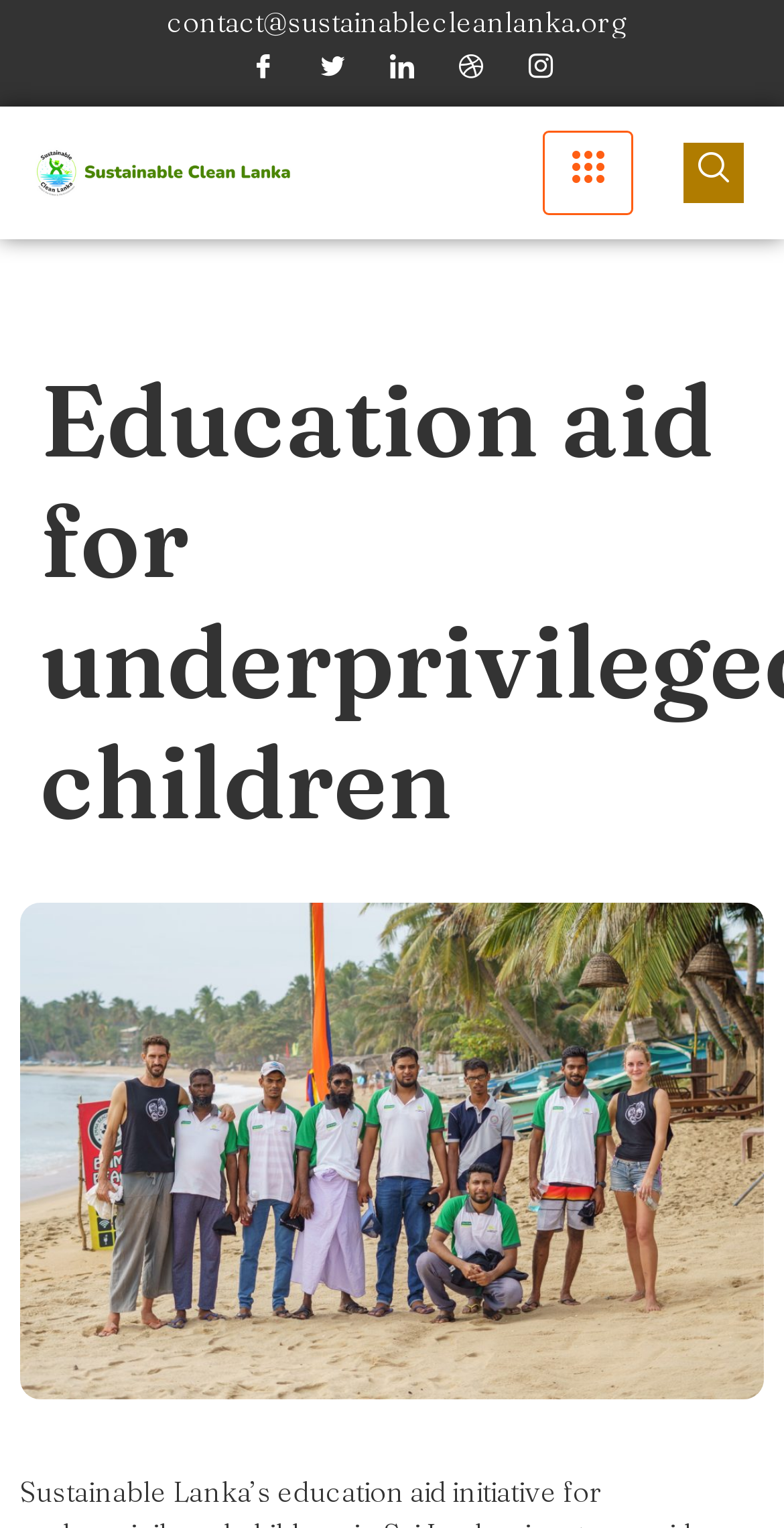Please reply to the following question using a single word or phrase: 
How many social media links are there?

5